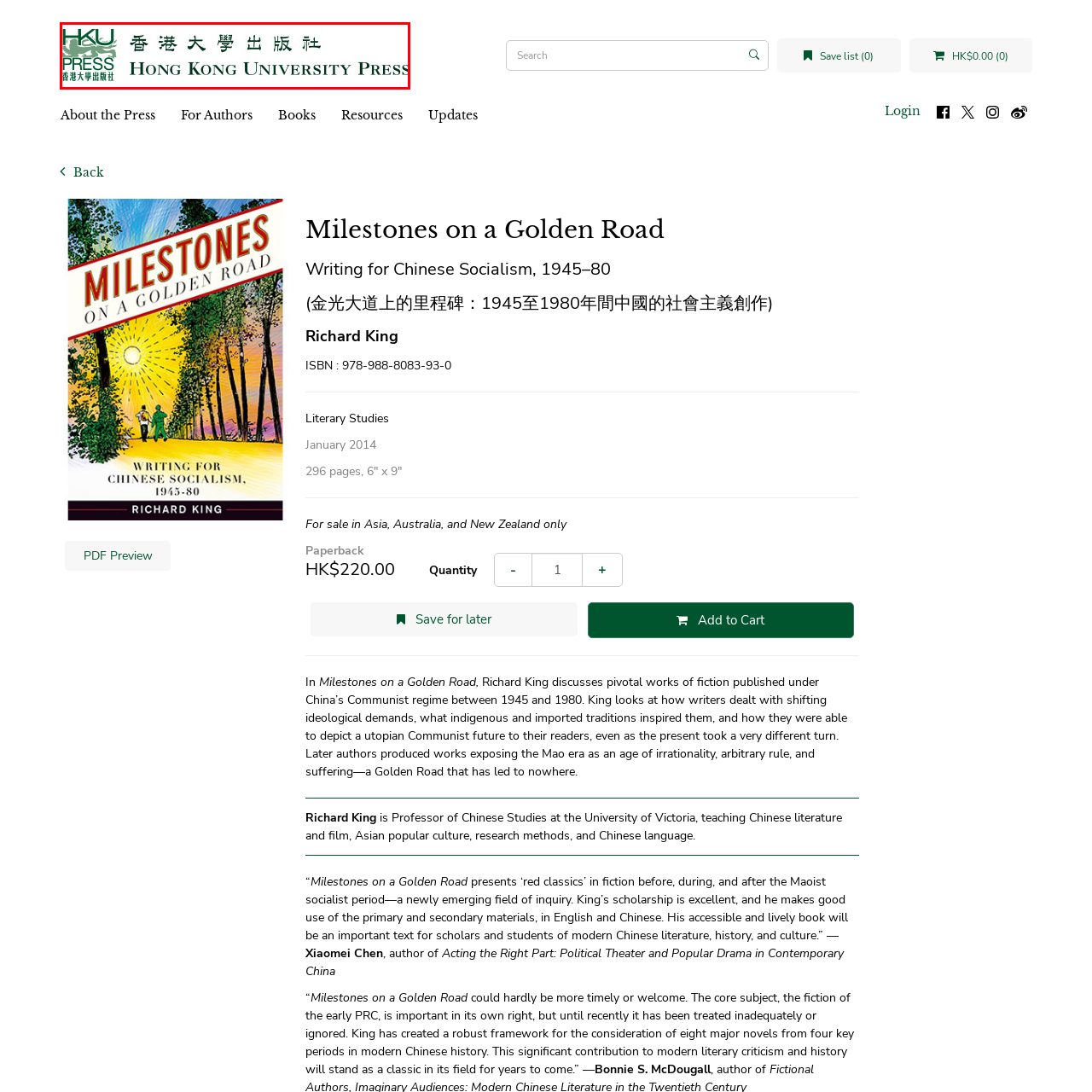Inspect the area enclosed by the red box and reply to the question using only one word or a short phrase: 
What is the focus of the press?

Academic excellence